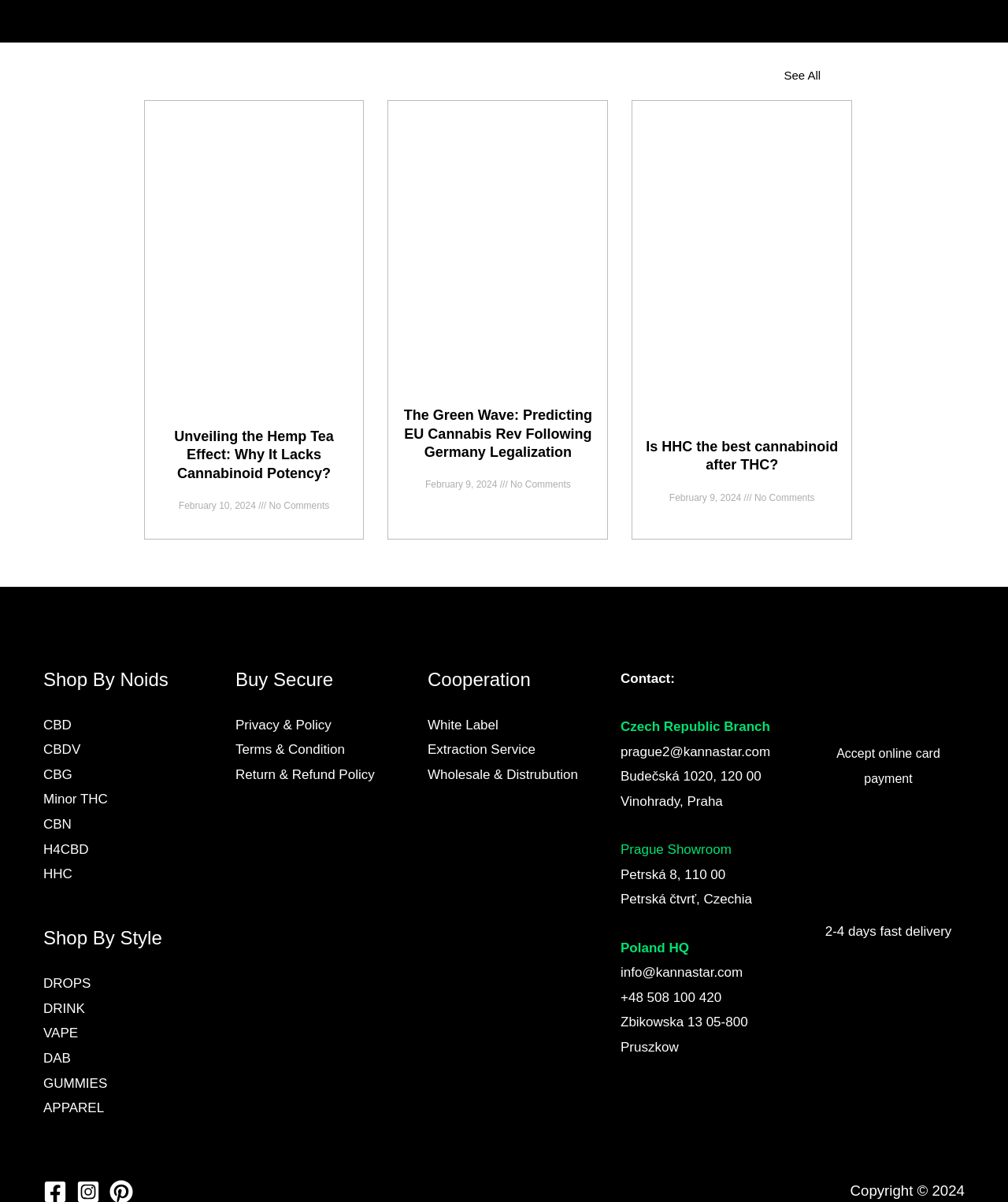Please find the bounding box coordinates of the section that needs to be clicked to achieve this instruction: "Read the article about hemp tea".

[0.143, 0.084, 0.361, 0.333]